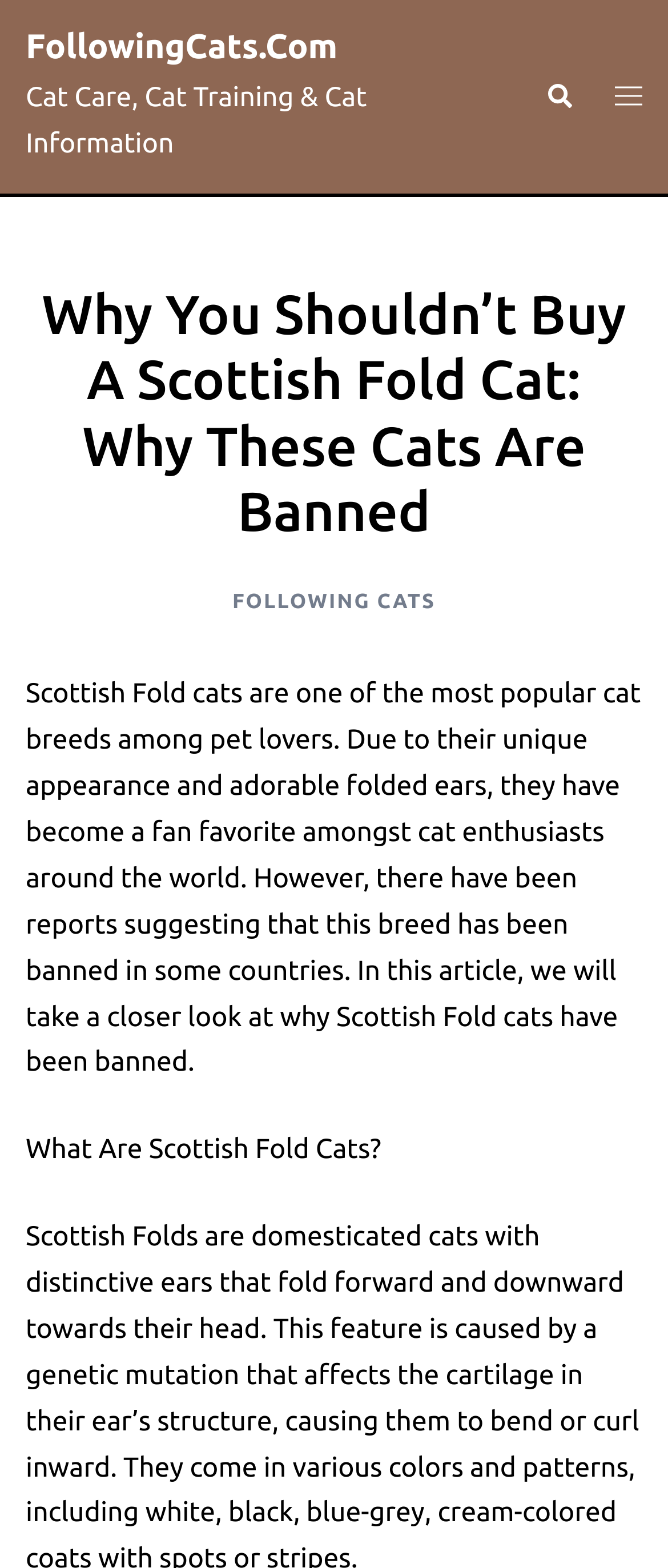Provide an in-depth caption for the contents of the webpage.

The webpage is about Scottish Fold cats, specifically discussing why they are banned in some countries. At the top left of the page, there is a link to "FollowingCats.Com" and a static text "Cat Care, Cat Training & Cat Information" next to it. On the top right, there are two links: "Search" with a small image, and "Toggle menu" with another small image.

Below the top section, there is a large header that spans the entire width of the page, containing the title "Why You Shouldn’t Buy A Scottish Fold Cat: Why These Cats Are Banned" and a link to "FOLLOWING CATS" on the right side.

The main content of the page starts with a paragraph of text that describes Scottish Fold cats as a popular breed among pet lovers, but also mentions that they have been banned in some countries. The text then introduces the purpose of the article, which is to explore the reasons behind the ban.

Further down the page, there is a subheading "What Are Scottish Fold Cats?" which likely introduces a section that provides more information about this breed.